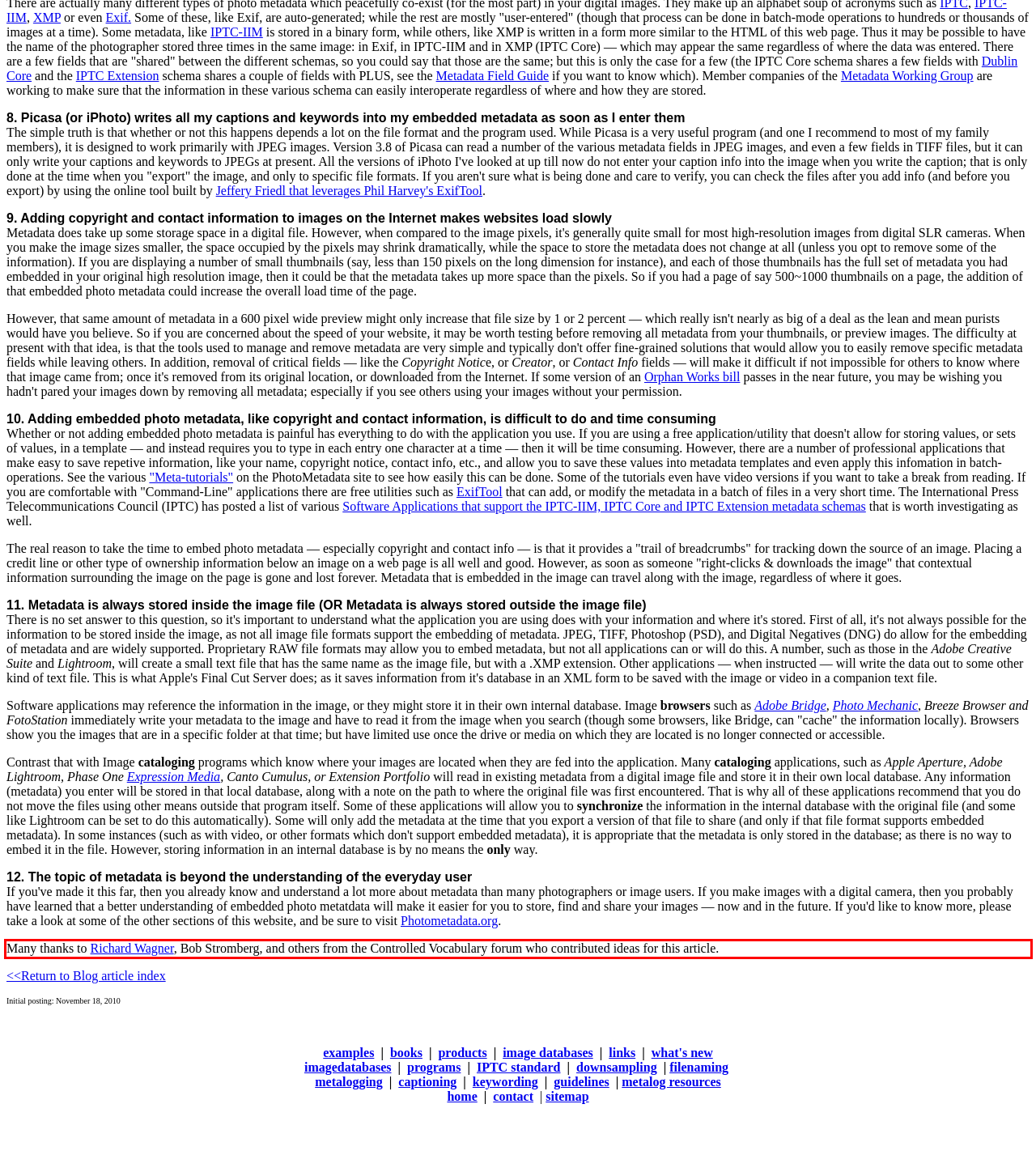Extract and provide the text found inside the red rectangle in the screenshot of the webpage.

Many thanks to Richard Wagner, Bob Stromberg, and others from the Controlled Vocabulary forum who contributed ideas for this article.